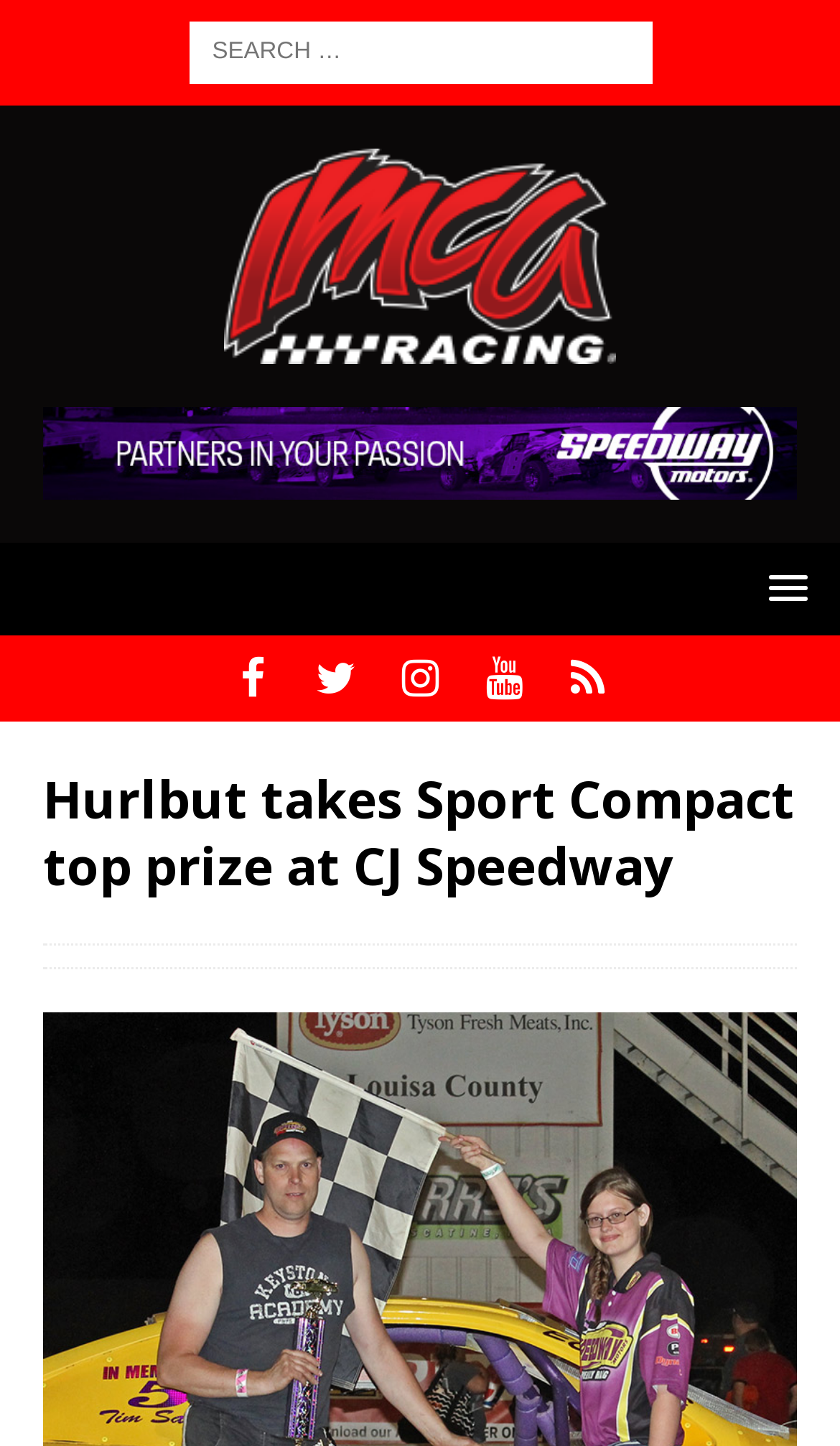Specify the bounding box coordinates of the area to click in order to follow the given instruction: "go to Facebook page."

[0.255, 0.44, 0.345, 0.499]